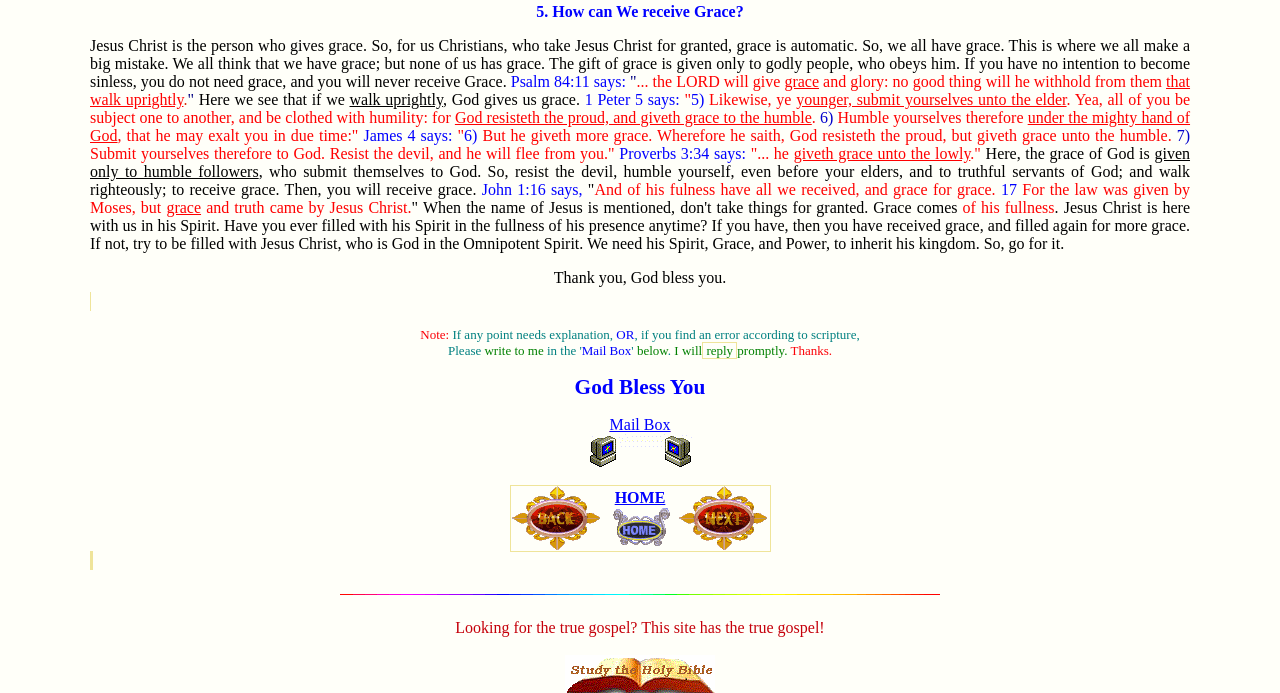Please give a short response to the question using one word or a phrase:
What should we do to receive grace?

Humble ourselves